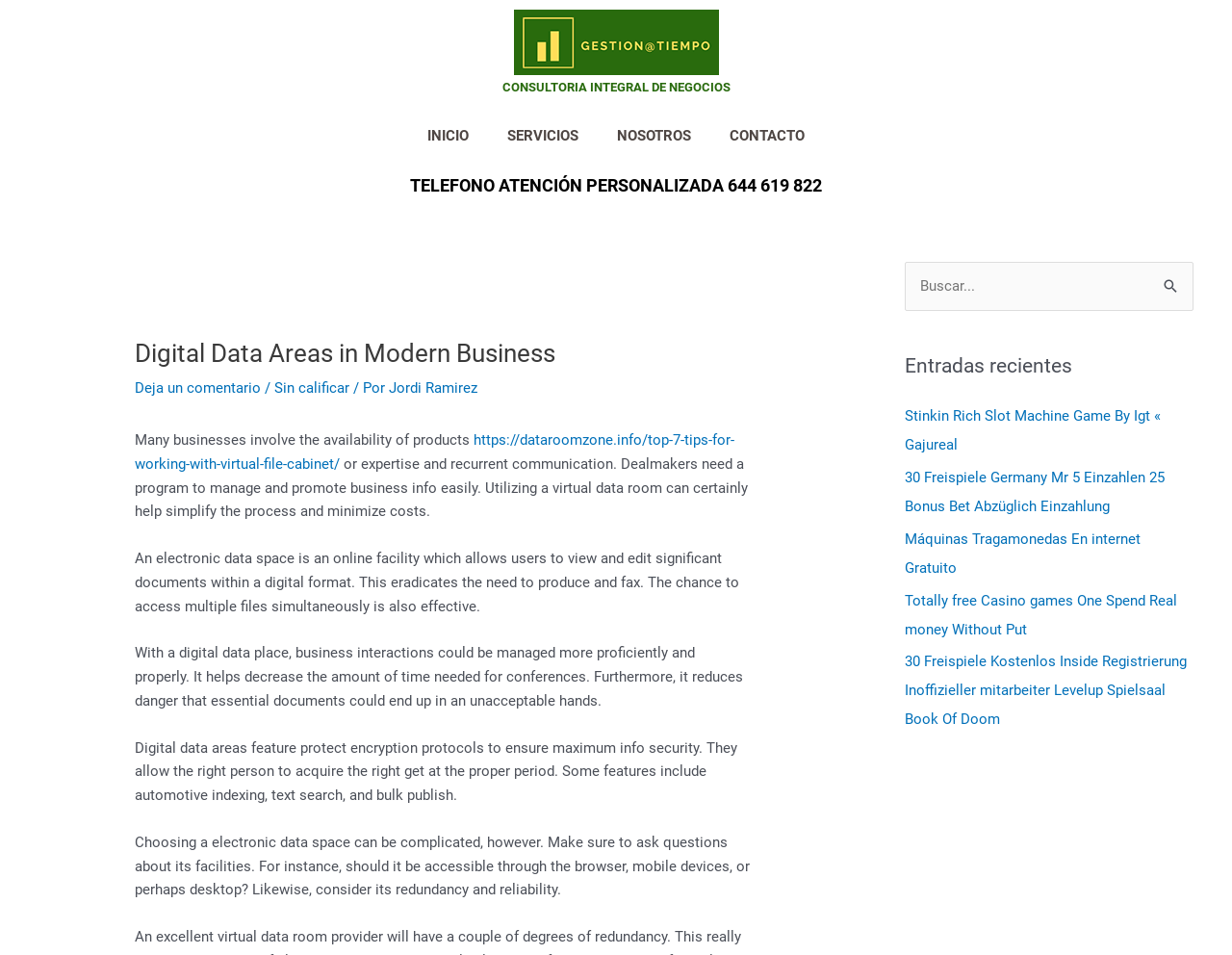Find the bounding box coordinates for the area you need to click to carry out the instruction: "Search for something". The coordinates should be four float numbers between 0 and 1, indicated as [left, top, right, bottom].

[0.934, 0.274, 0.969, 0.328]